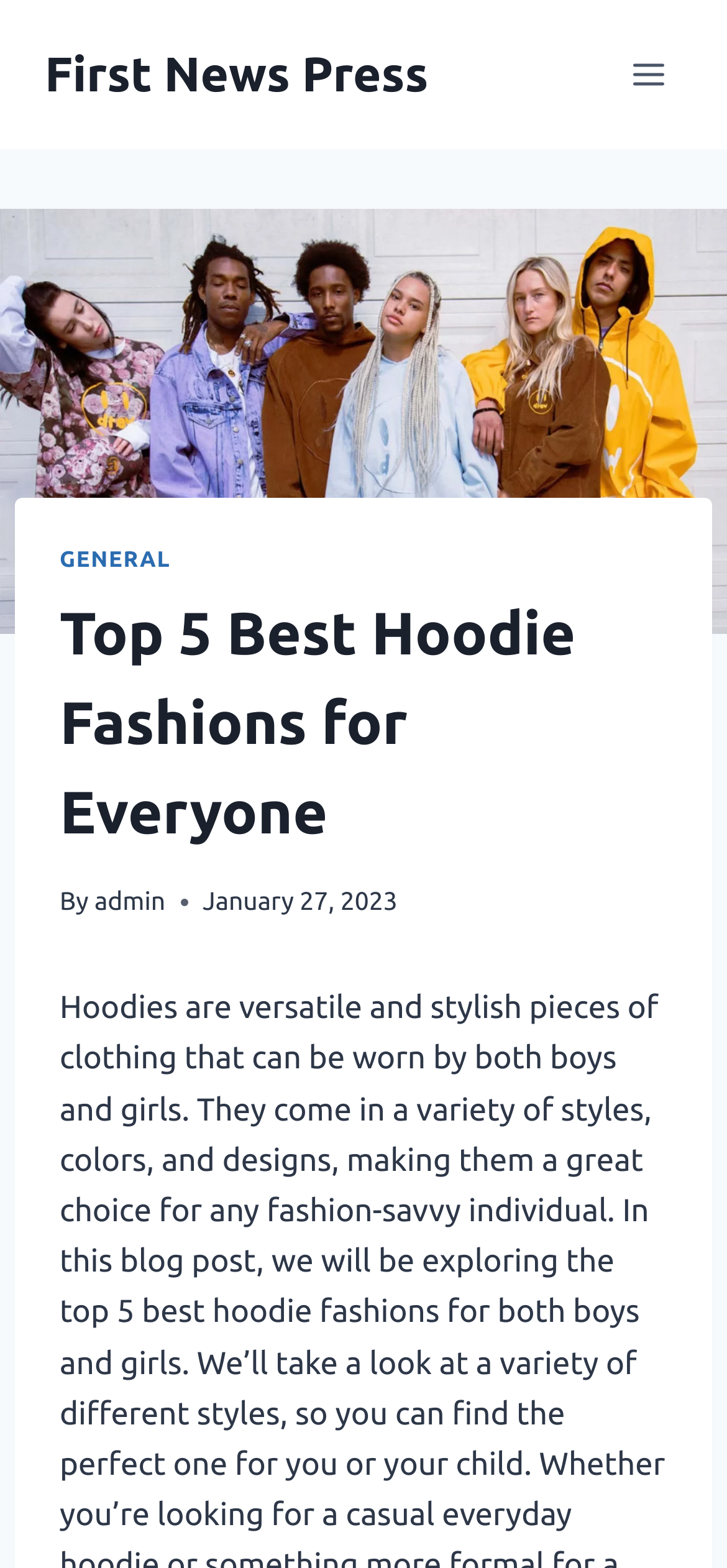Please find and generate the text of the main heading on the webpage.

Top 5 Best Hoodie Fashions for Everyone